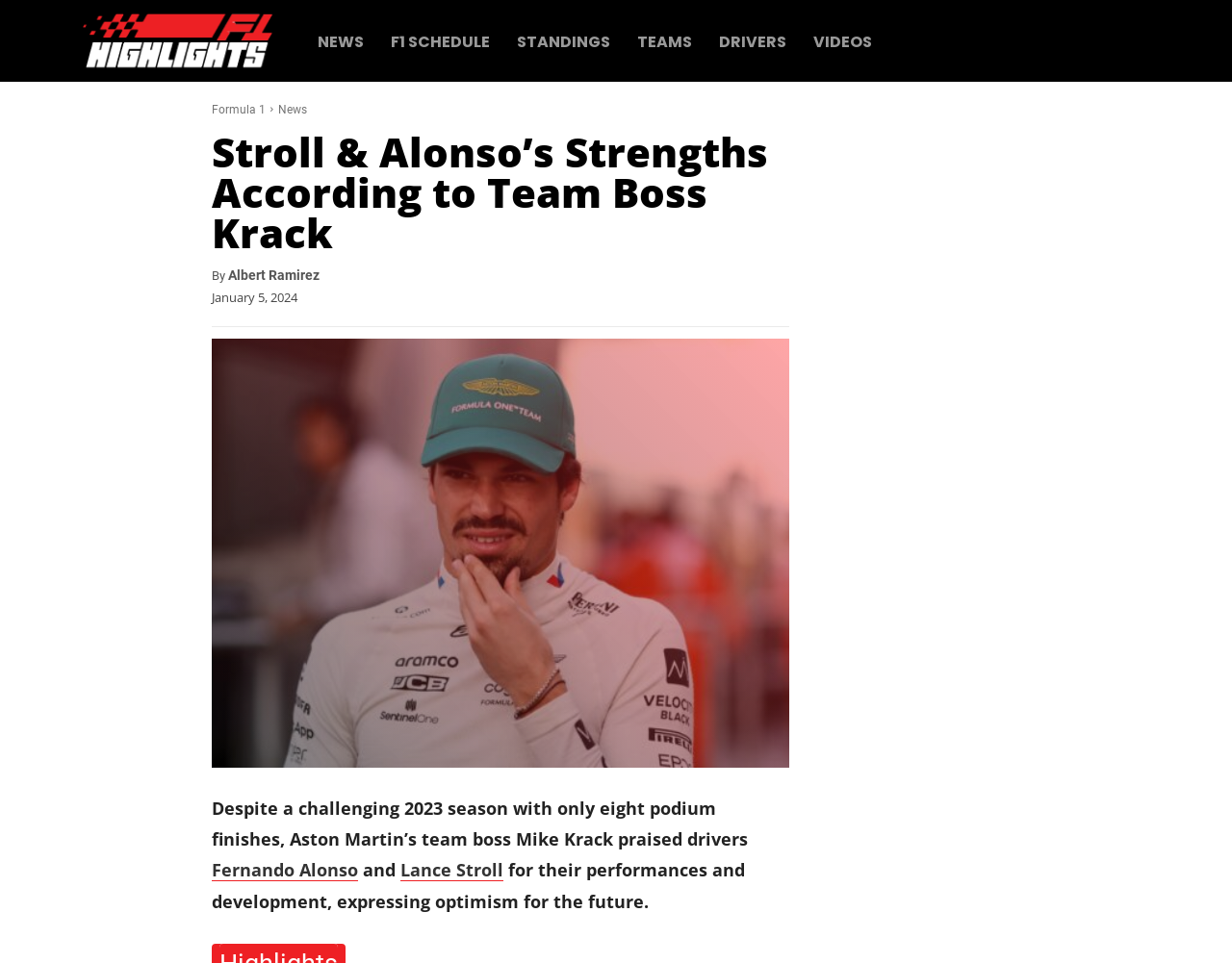Please analyze the image and provide a thorough answer to the question:
Who wrote the article?

I looked for the author's name, which is mentioned below the title of the article, and found it to be 'Albert Ramirez'.